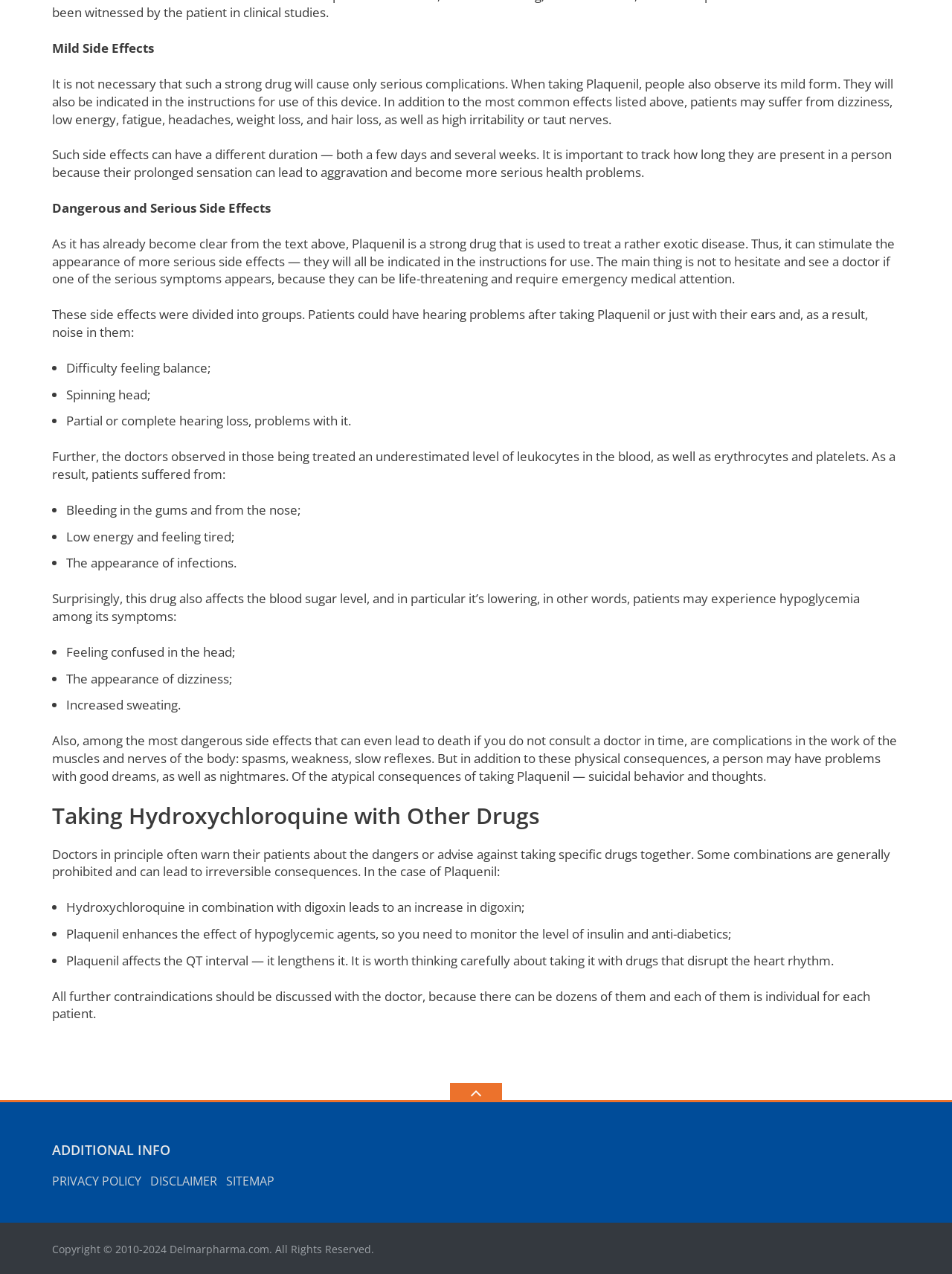What are the mild side effects of Plaquenil?
Refer to the image and provide a thorough answer to the question.

According to the webpage, the mild side effects of Plaquenil include dizziness, low energy, fatigue, headaches, weight loss, and hair loss, as well as high irritability or taut nerves. These side effects can have a different duration, ranging from a few days to several weeks.